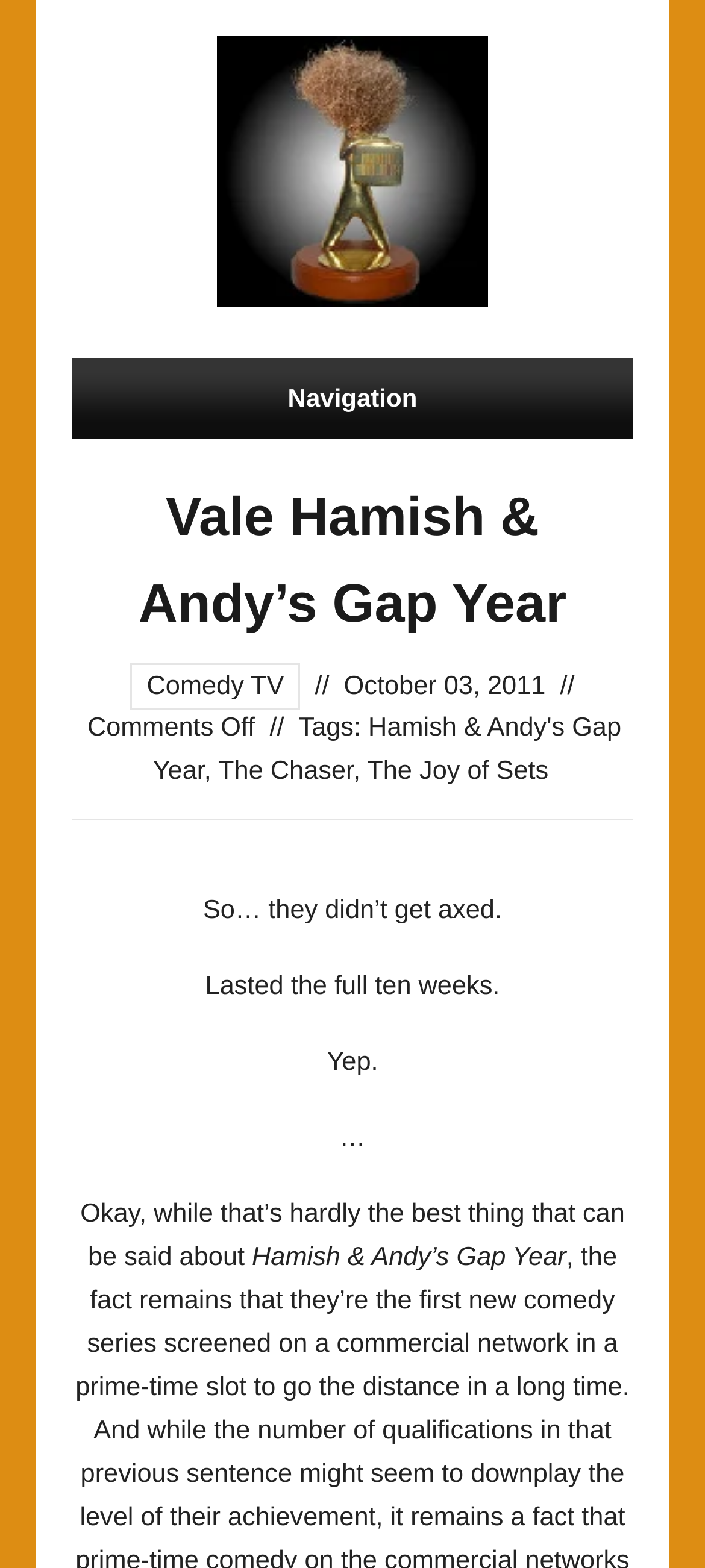Generate a thorough caption detailing the webpage content.

The webpage is about a review or article discussing the TV show "Hamish & Andy's Gap Year". At the top, there is a logo or image related to the show, accompanied by a link to the show's page. Below the image, there is a navigation link labeled "Navigation". 

The main title of the article, "Vale Hamish & Andy's Gap Year", is prominently displayed in a large font. Underneath the title, there are links to categories, including "Comedy TV". The article's metadata, such as the date "October 03, 2011", and the number of comments, "Comments Off", are displayed on the same line.

The article's content starts with a brief summary, which mentions that the show did not get axed and lasted for ten weeks. The text is divided into several paragraphs, with the main content discussing the show's performance. There are also tags related to the show, including links to other shows like "The Chaser" and "The Joy of Sets".

Throughout the article, there are no other images besides the logo or image at the top. The layout is simple, with a clear hierarchy of headings and text, making it easy to read and follow.